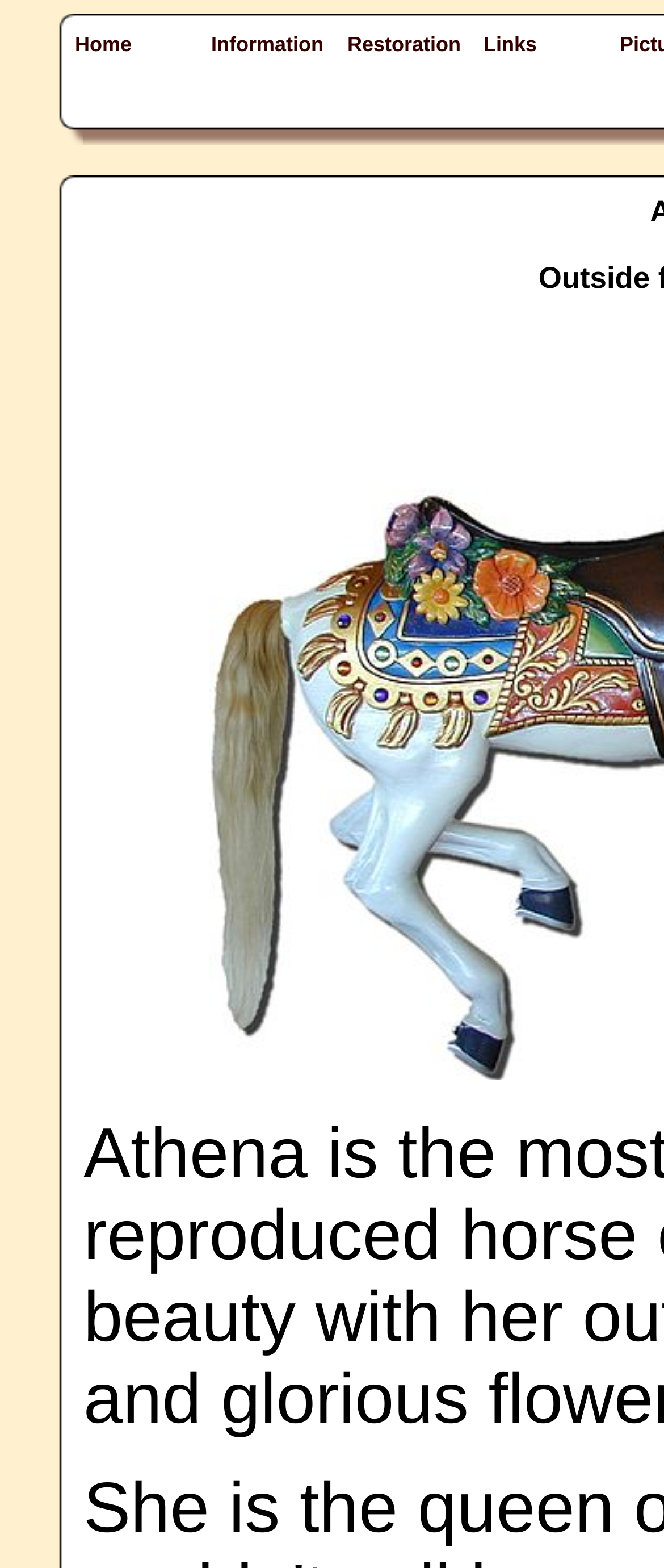Respond to the following question with a brief word or phrase:
What is the last menu item?

Links